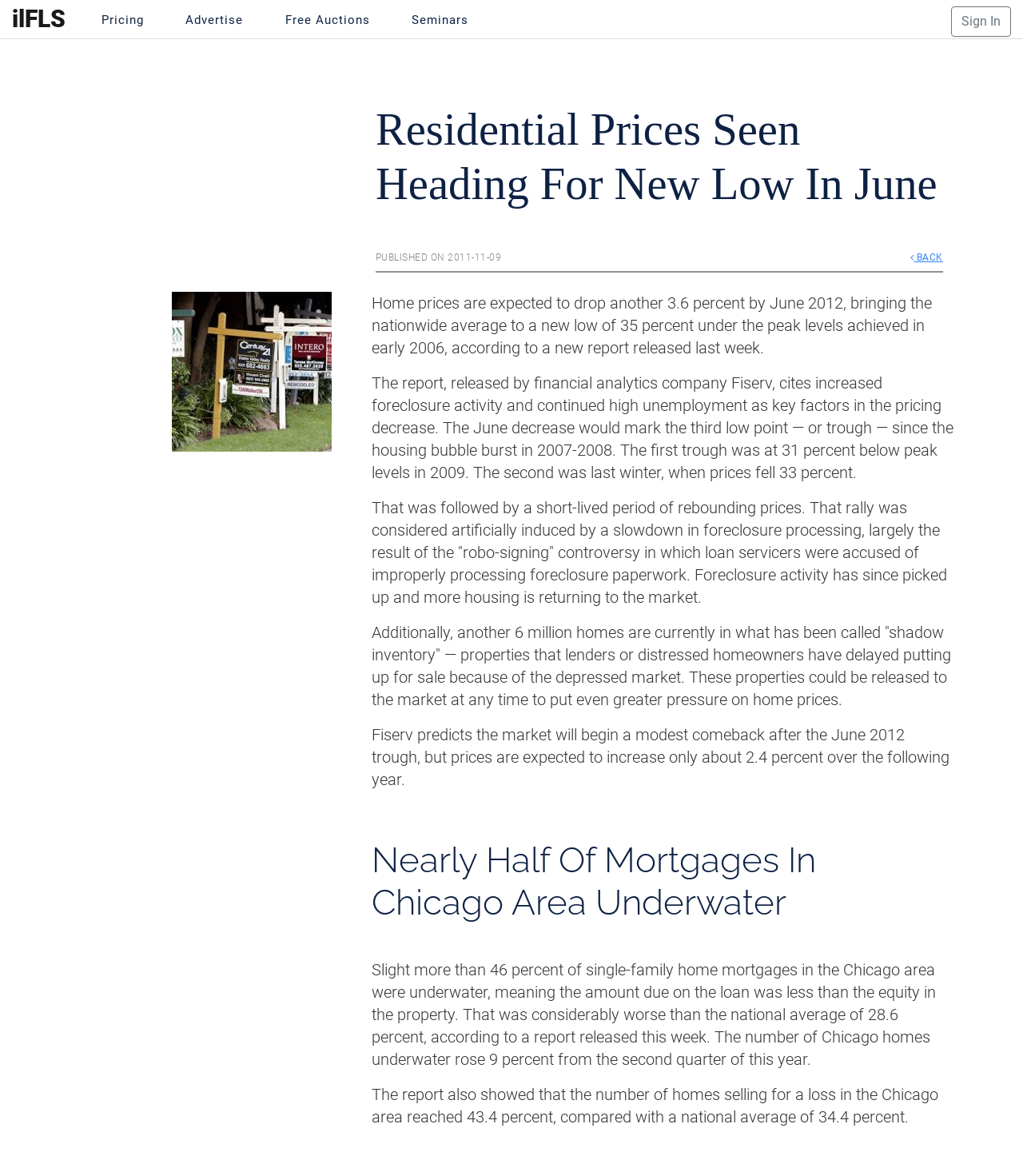What is the national average of underwater mortgages?
Provide a concise answer using a single word or phrase based on the image.

28.6 percent